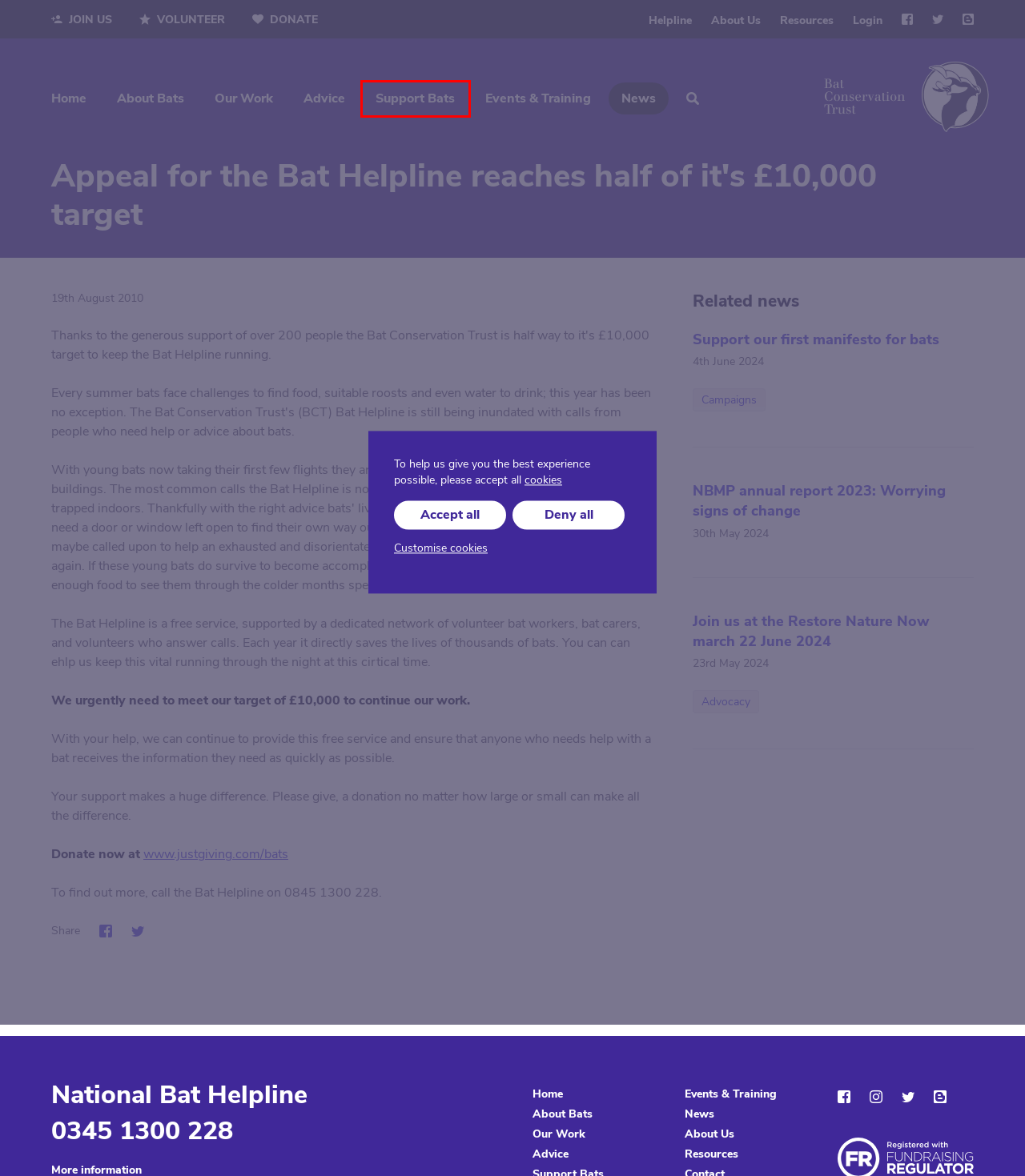You have a screenshot showing a webpage with a red bounding box around a UI element. Choose the webpage description that best matches the new page after clicking the highlighted element. Here are the options:
A. Volunteer - Support Bats - Bat Conservation Trust
B. NBMP annual report 2023: Worrying signs of change - News - Bat Conservation Trust
C. Resources - Bat Conservation Trust
D. About Bats - Bat Conservation Trust
E. About Us - Bat Conservation Trust
F. Bat Conservation Trust - JustGiving
G. Support our first manifesto for bats - News - Bat Conservation Trust
H. Support Bats - Bat Conservation Trust

H